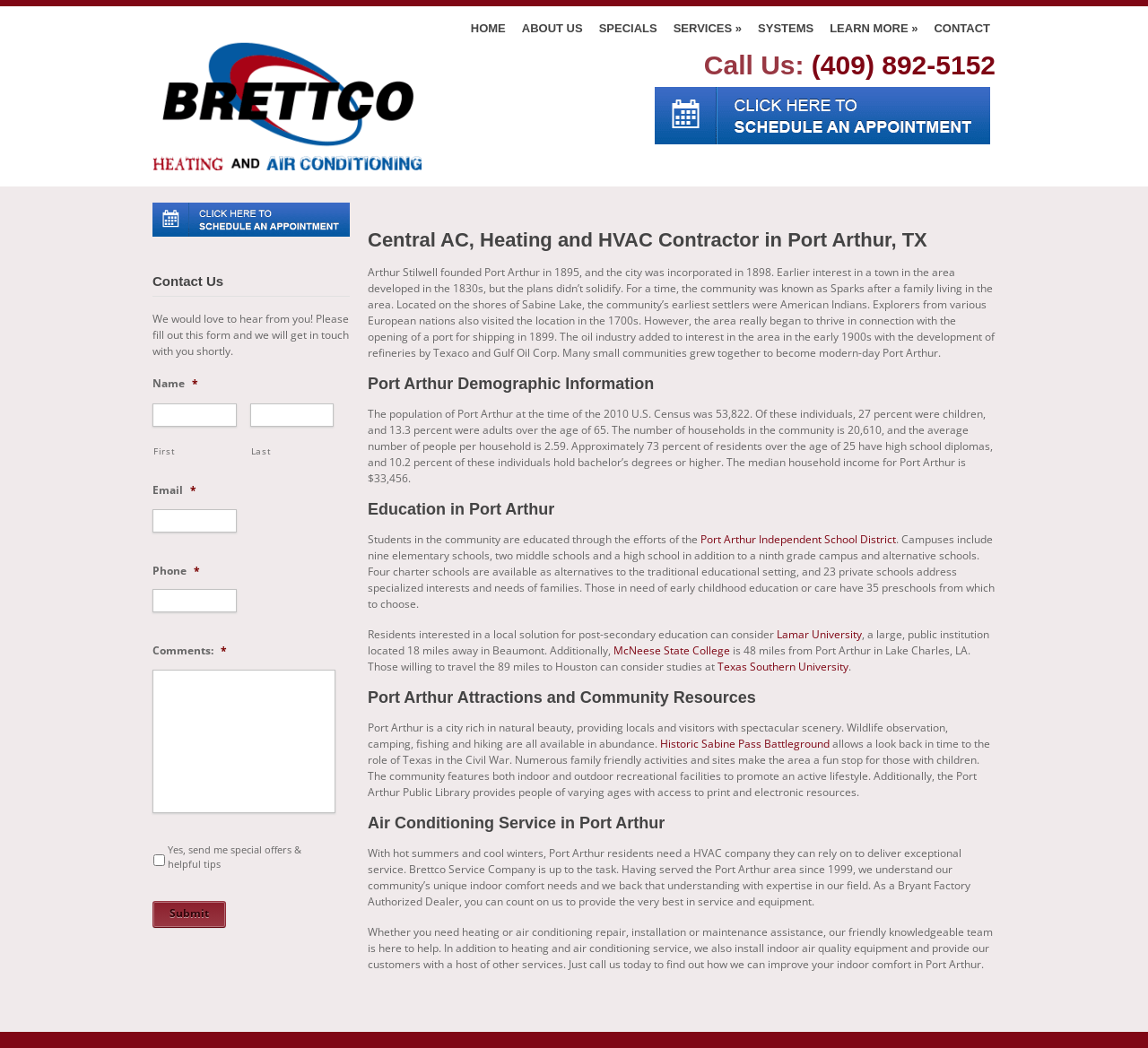Create an in-depth description of the webpage, covering main sections.

This webpage is about Brettco, a local air conditioning company serving Port Arthur, TX, and its surrounding areas. At the top of the page, there is a navigation menu with links to different sections of the website, including "HOME", "ABOUT US", "SPECIALS", "SERVICES", "SYSTEMS", and "CONTACT". Below the navigation menu, there is a call-to-action button "LEARN MORE" and a contact information section with a phone number and a "Schedule appointment online" button.

On the left side of the page, there is a contact form where visitors can fill out their name, email, phone number, and comments to get in touch with the company. Below the contact form, there is a section about special offers and a checkbox to receive special offers and helpful tips.

The main content of the page is divided into several sections. The first section provides an overview of Port Arthur, TX, including its history, demographic information, education, and attractions. The second section is about air conditioning service in Port Arthur, highlighting Brettco's expertise and services in the field.

Throughout the page, there are several images and icons, including a logo, a "Schedule appointment online" button, and a few decorative images. The overall layout is organized and easy to navigate, with clear headings and concise text.